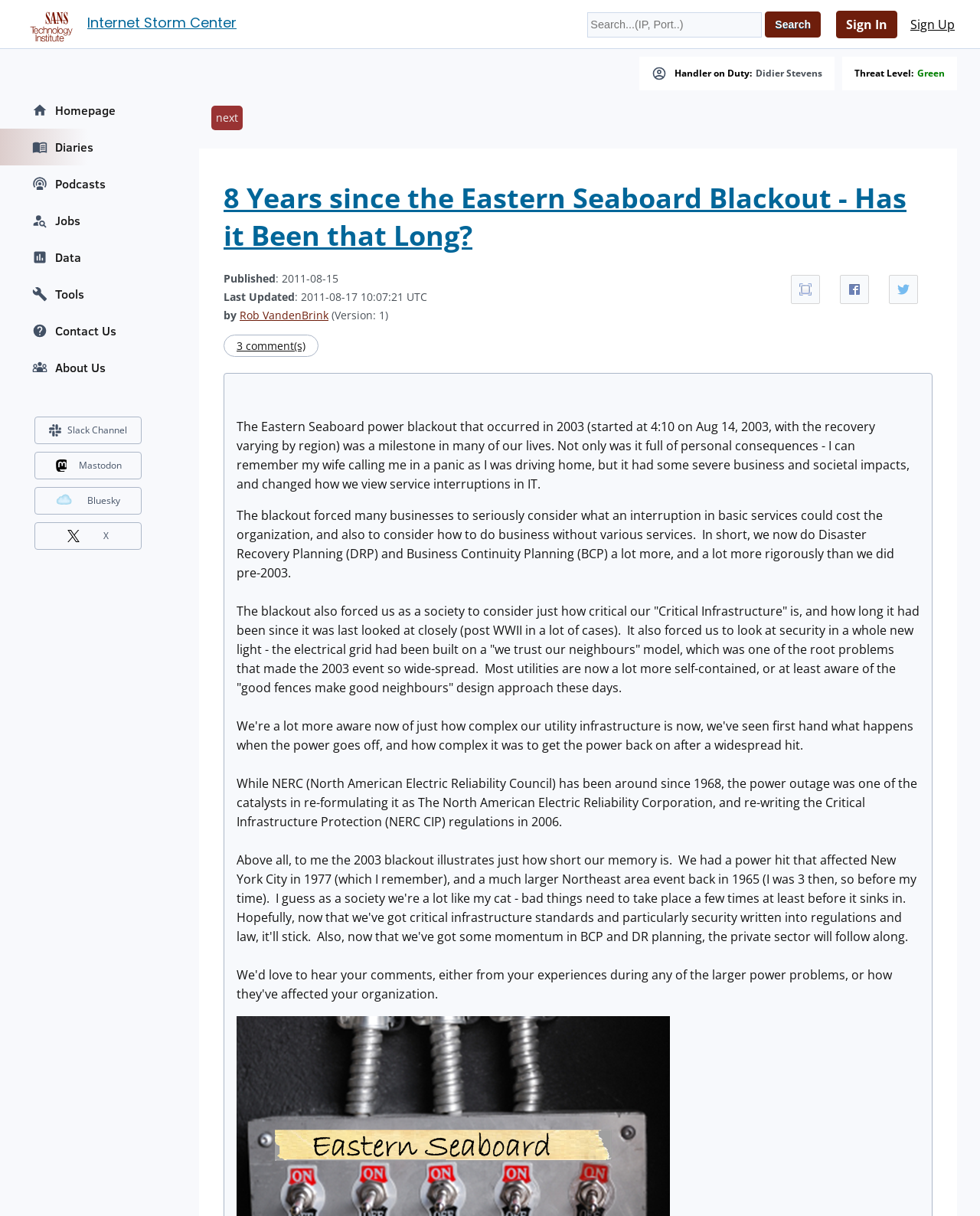What is the threat level?
Give a single word or phrase answer based on the content of the image.

Green